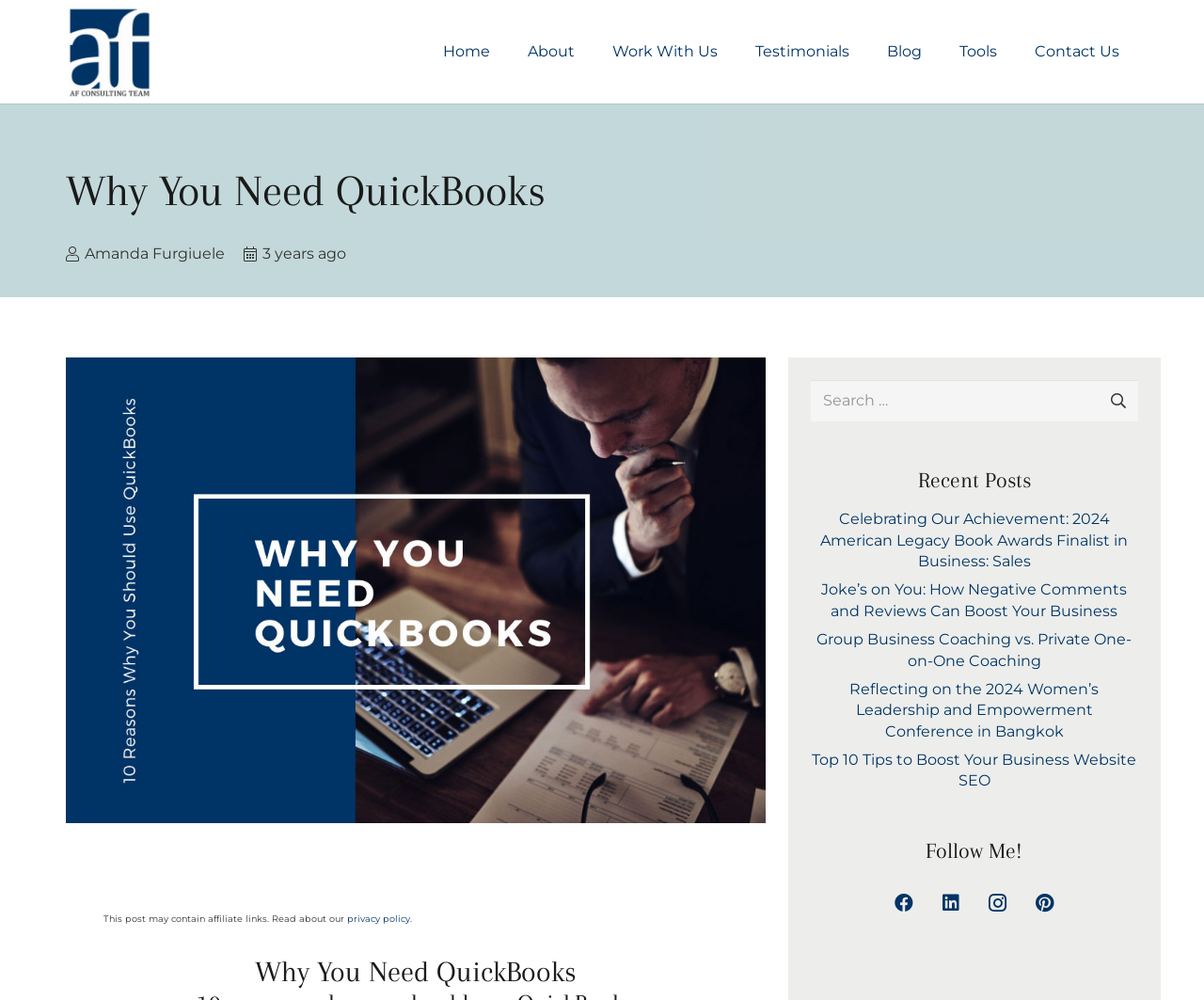Answer the following query concisely with a single word or phrase:
What is the topic of the post?

Why You Need QuickBooks